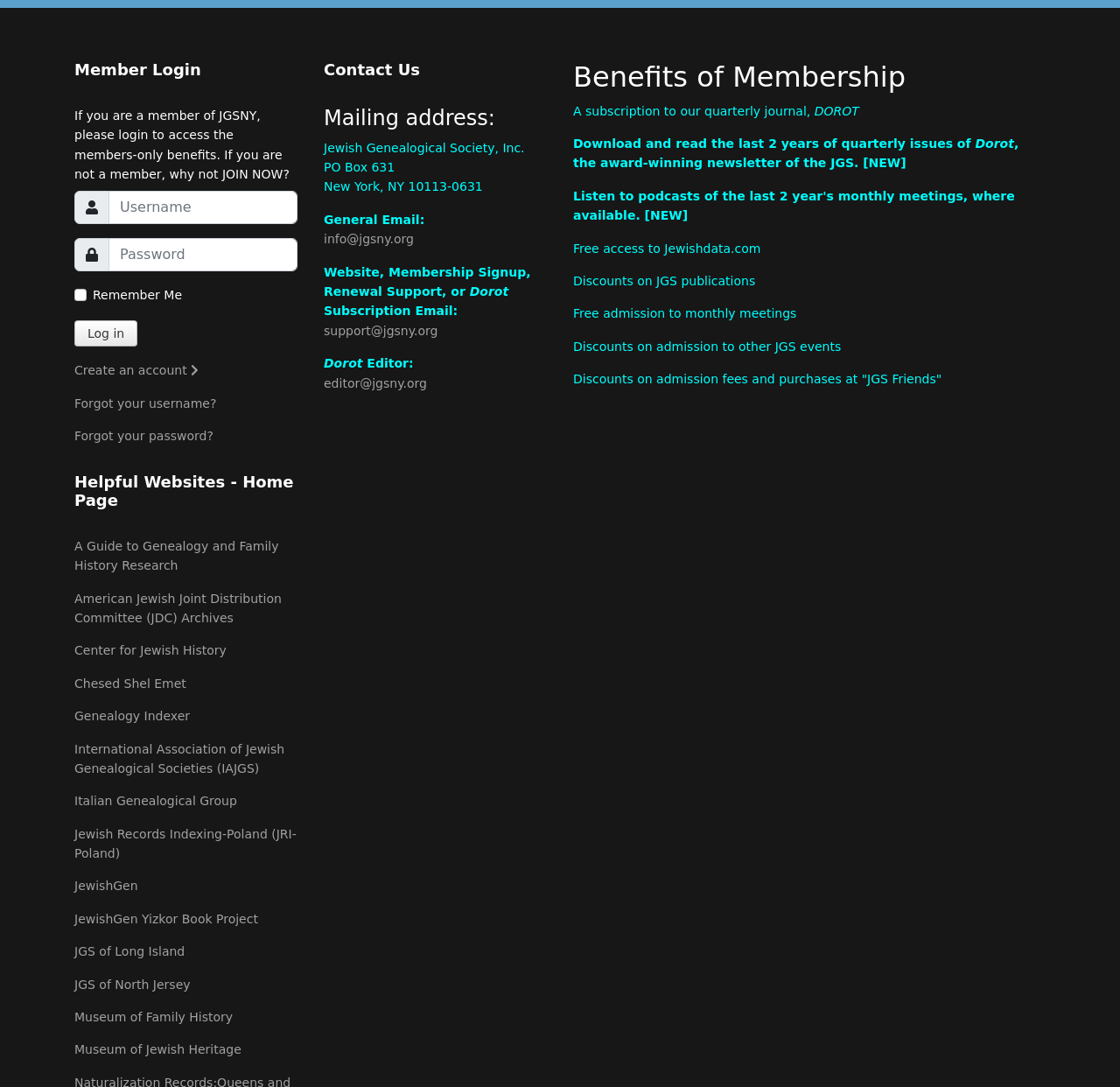Using the details in the image, give a detailed response to the question below:
What is the general email address of the Jewish Genealogical Society?

The webpage provides a section for contact information, which includes the general email address of the Jewish Genealogical Society. The email address is listed as info@jgsny.org, which is linked to a specific section of the webpage.